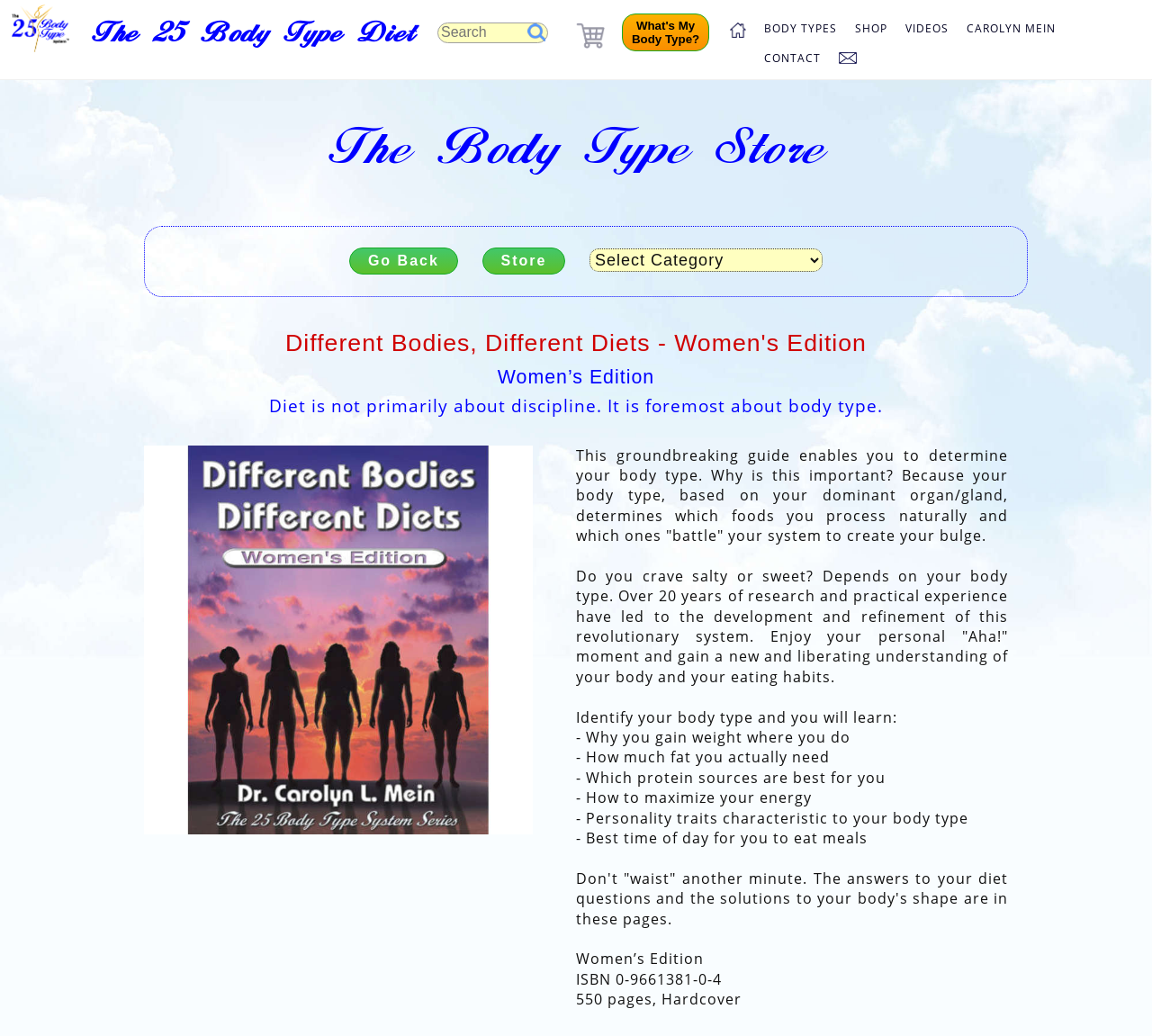Locate the bounding box coordinates of the element to click to perform the following action: 'Search for something'. The coordinates should be given as four float values between 0 and 1, in the form of [left, top, right, bottom].

[0.38, 0.022, 0.476, 0.041]